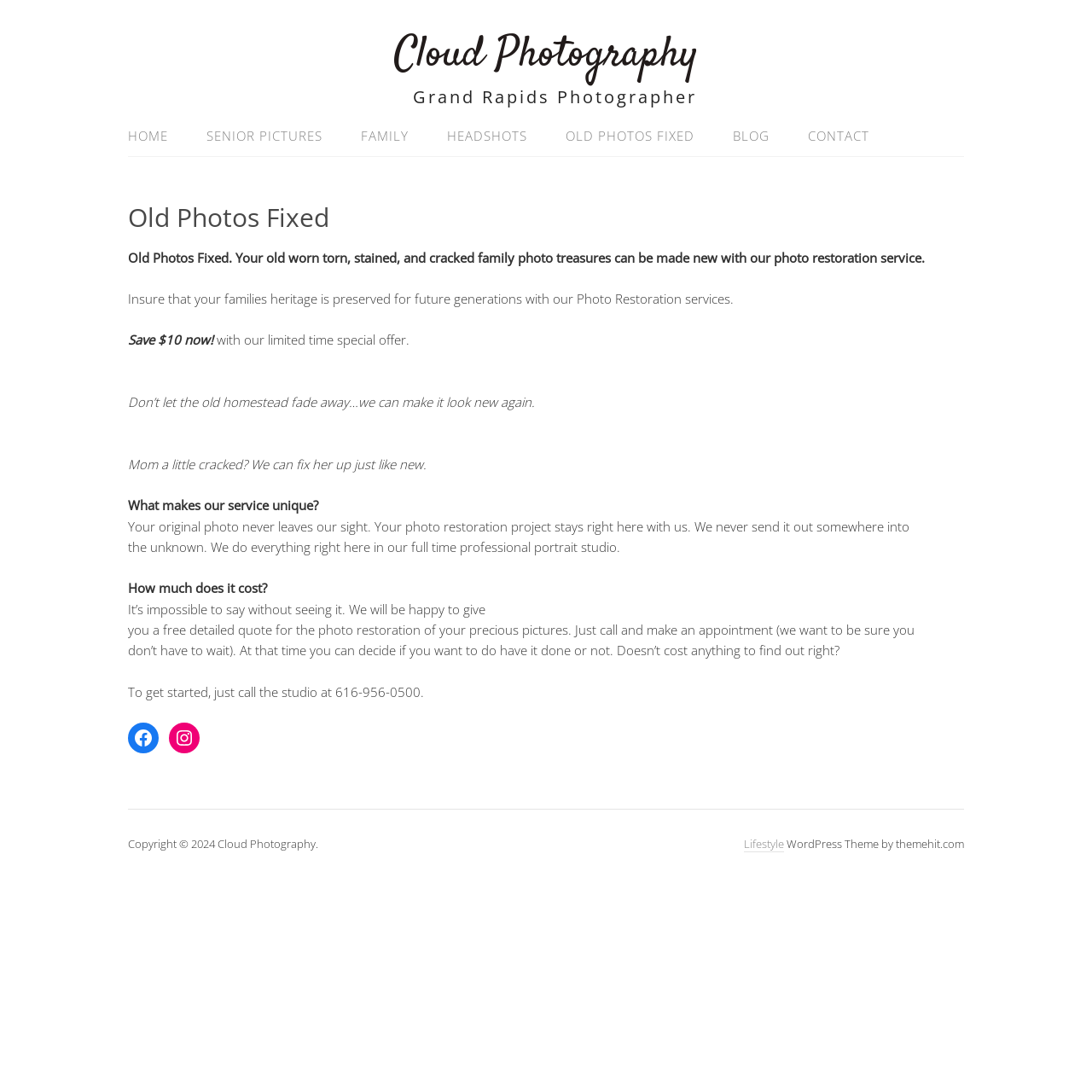What social media platforms is the studio on?
Please provide a comprehensive answer based on the visual information in the image.

The webpage has links to the studio's social media profiles, specifically Facebook and Instagram, which suggests that the studio is active on these platforms.